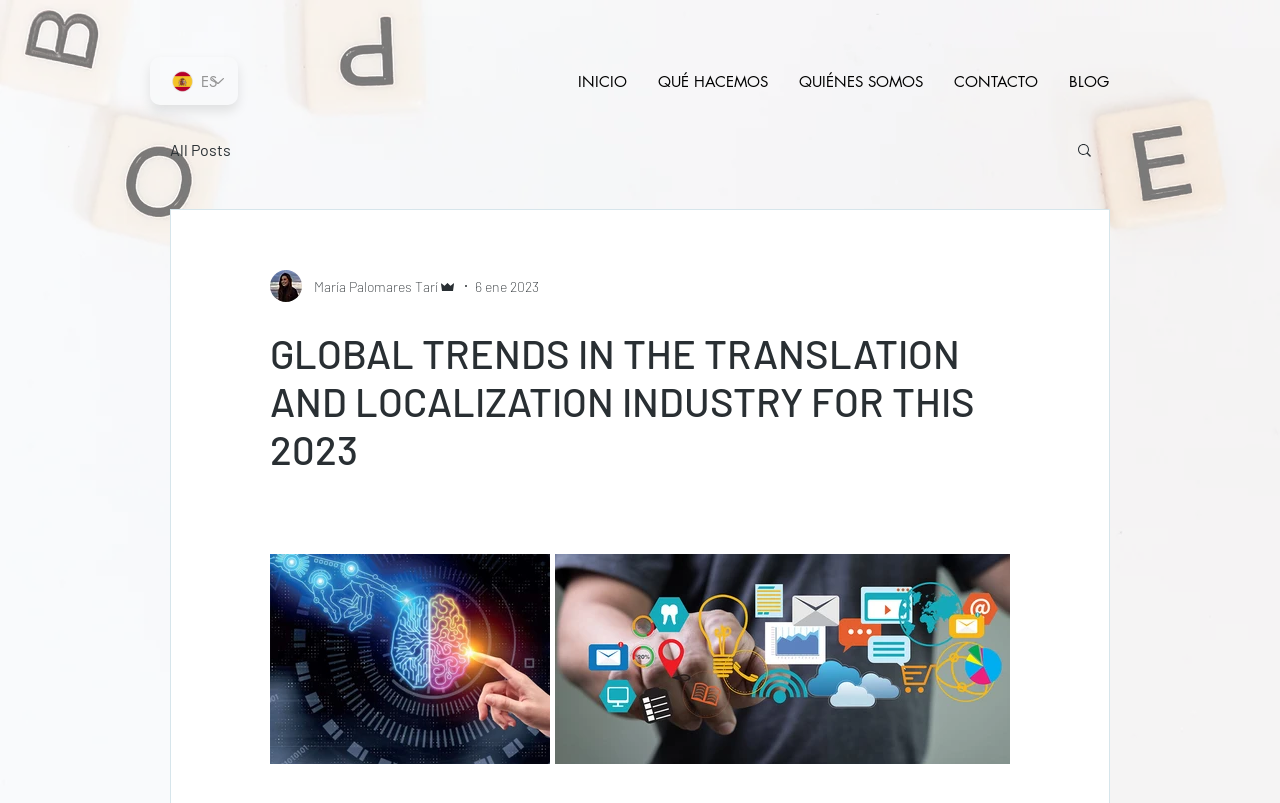Find the bounding box of the web element that fits this description: "INICIO".

[0.439, 0.077, 0.502, 0.127]